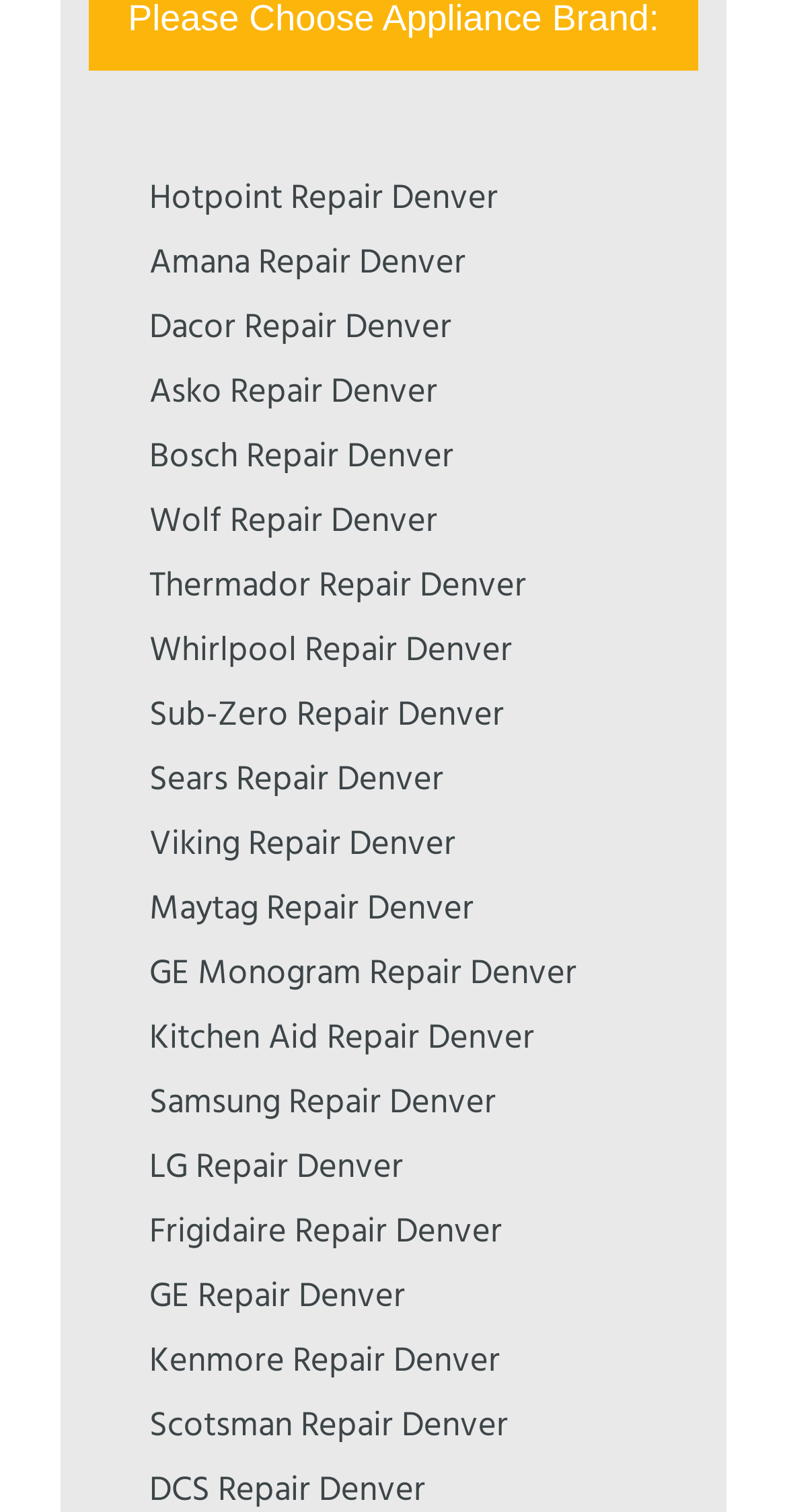What is the brand at the bottom of the list?
Examine the webpage screenshot and provide an in-depth answer to the question.

By comparing the y1, y2 coordinates of the bounding box, we can determine the vertical positions of the elements. The element at the bottom of the list has a y1, y2 coordinate of [0.926, 0.962], which corresponds to the 'Scotsman Repair Denver' link. Therefore, the brand at the bottom of the list is Scotsman.